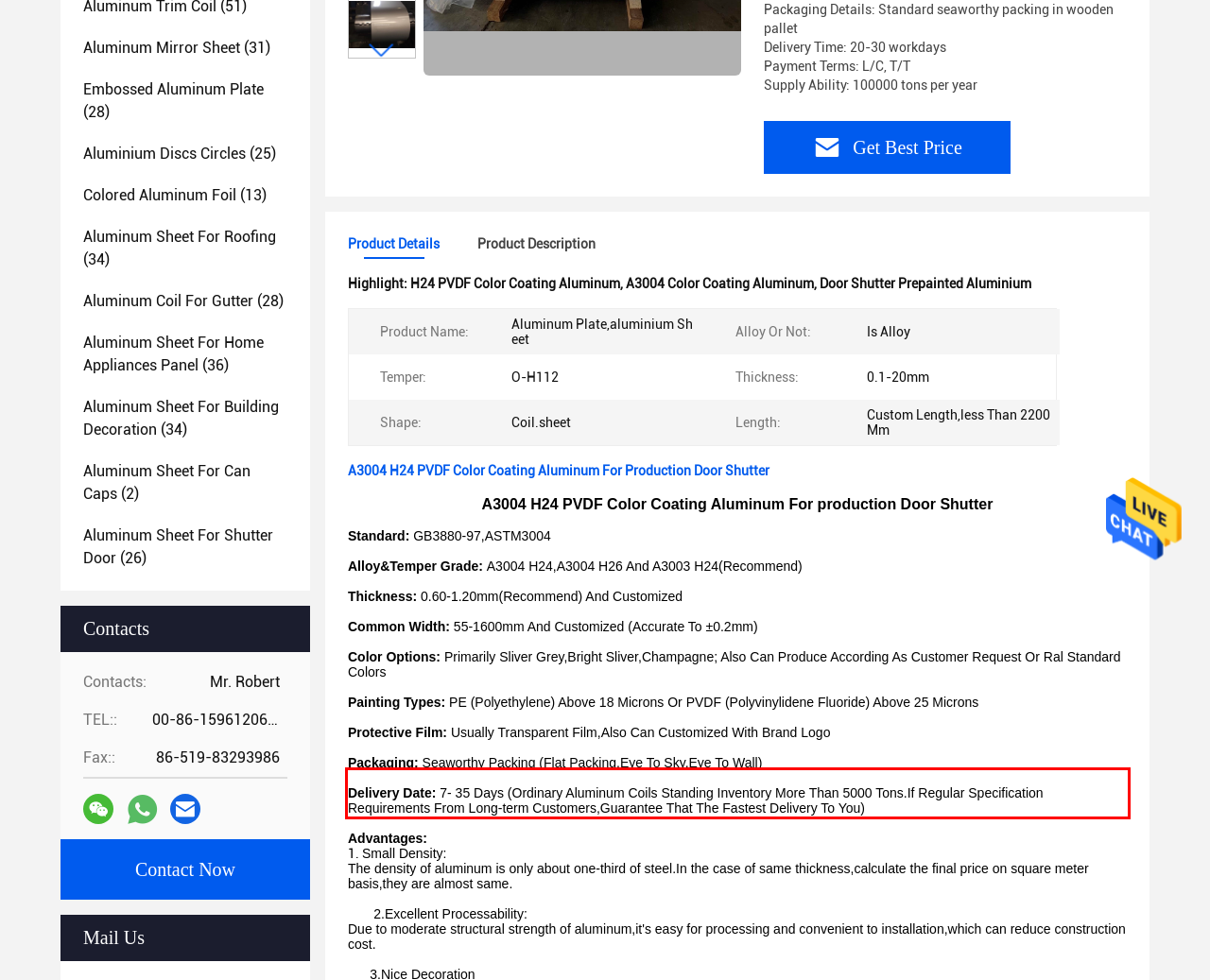Examine the webpage screenshot and use OCR to recognize and output the text within the red bounding box.

Delivery Date: 7- 35 Days (Ordinary Aluminum Coils Standing Inventory More Than 5000 Tons.If Regular Specification Requirements From Long-term Customers,Guarantee That The Fastest Delivery To You)